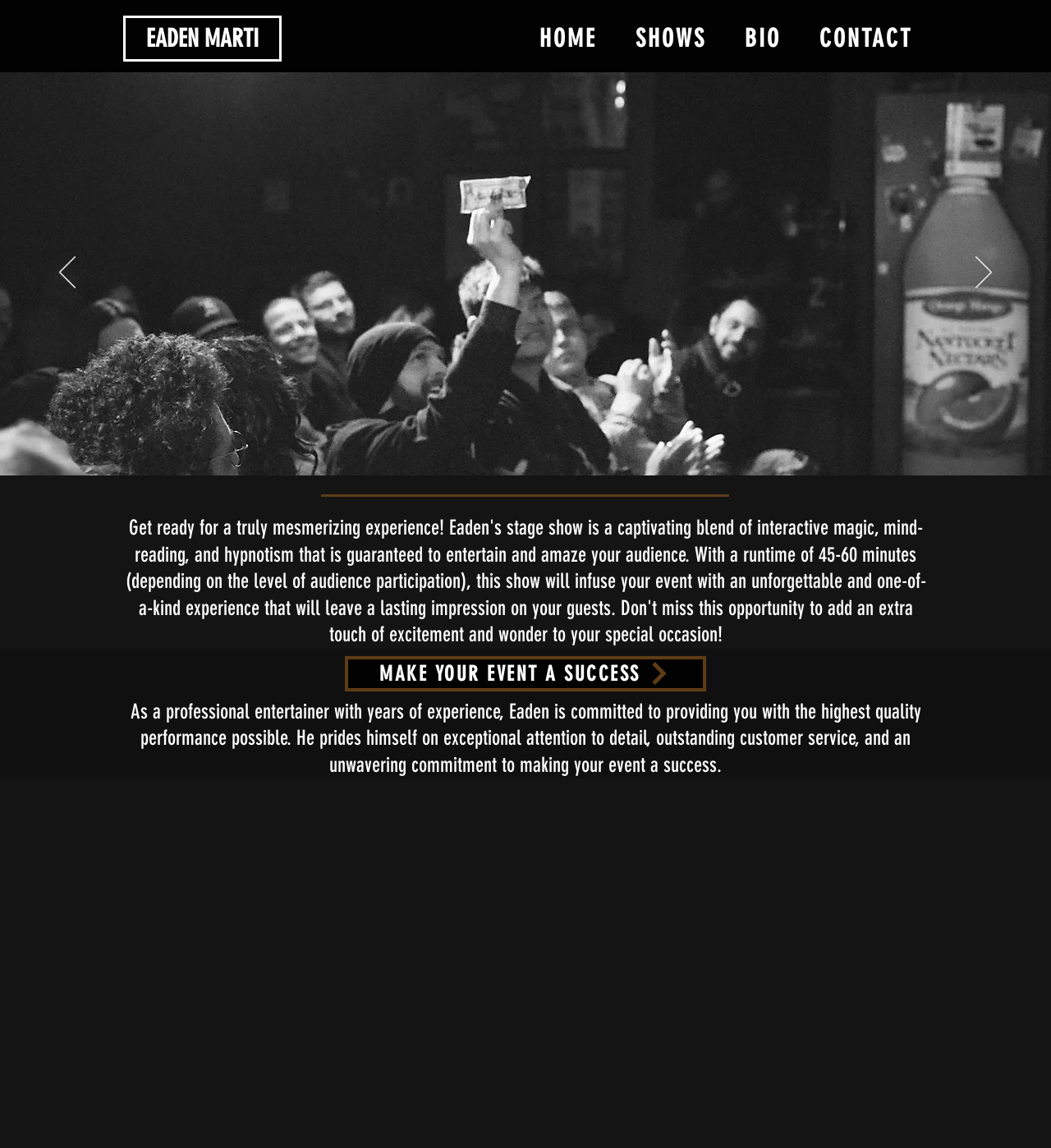What is the name of the magician?
Please give a detailed and elaborate answer to the question based on the image.

The name of the magician can be found in the top-left corner of the webpage, where it says 'STAGE SHOWS | Eaden Marti | Boston Magician & Mentalist'. This is likely the title of the webpage and the name of the performer.